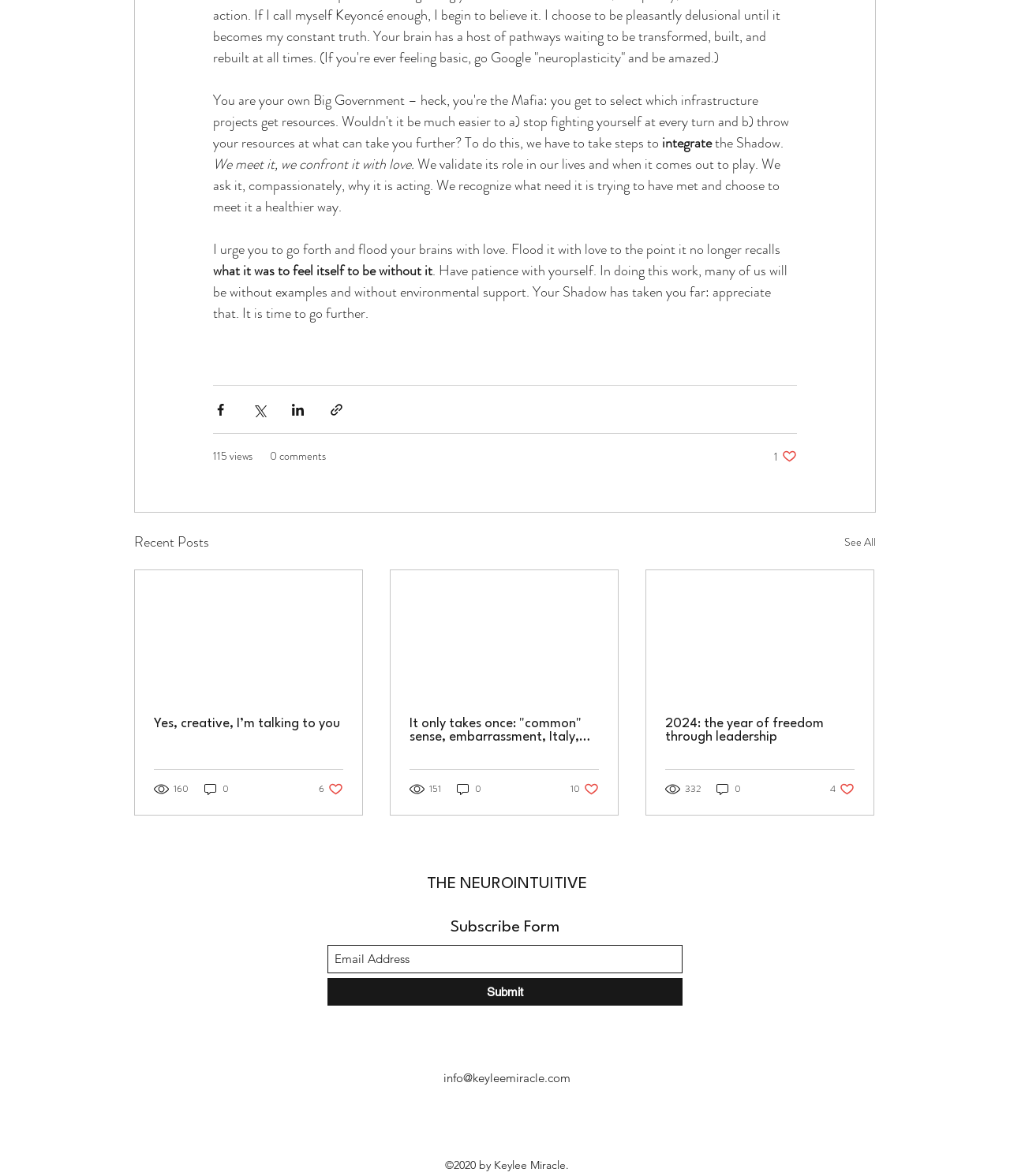Determine the bounding box coordinates in the format (top-left x, top-left y, bottom-right x, bottom-right y). Ensure all values are floating point numbers between 0 and 1. Identify the bounding box of the UI element described by: 0

[0.708, 0.664, 0.735, 0.677]